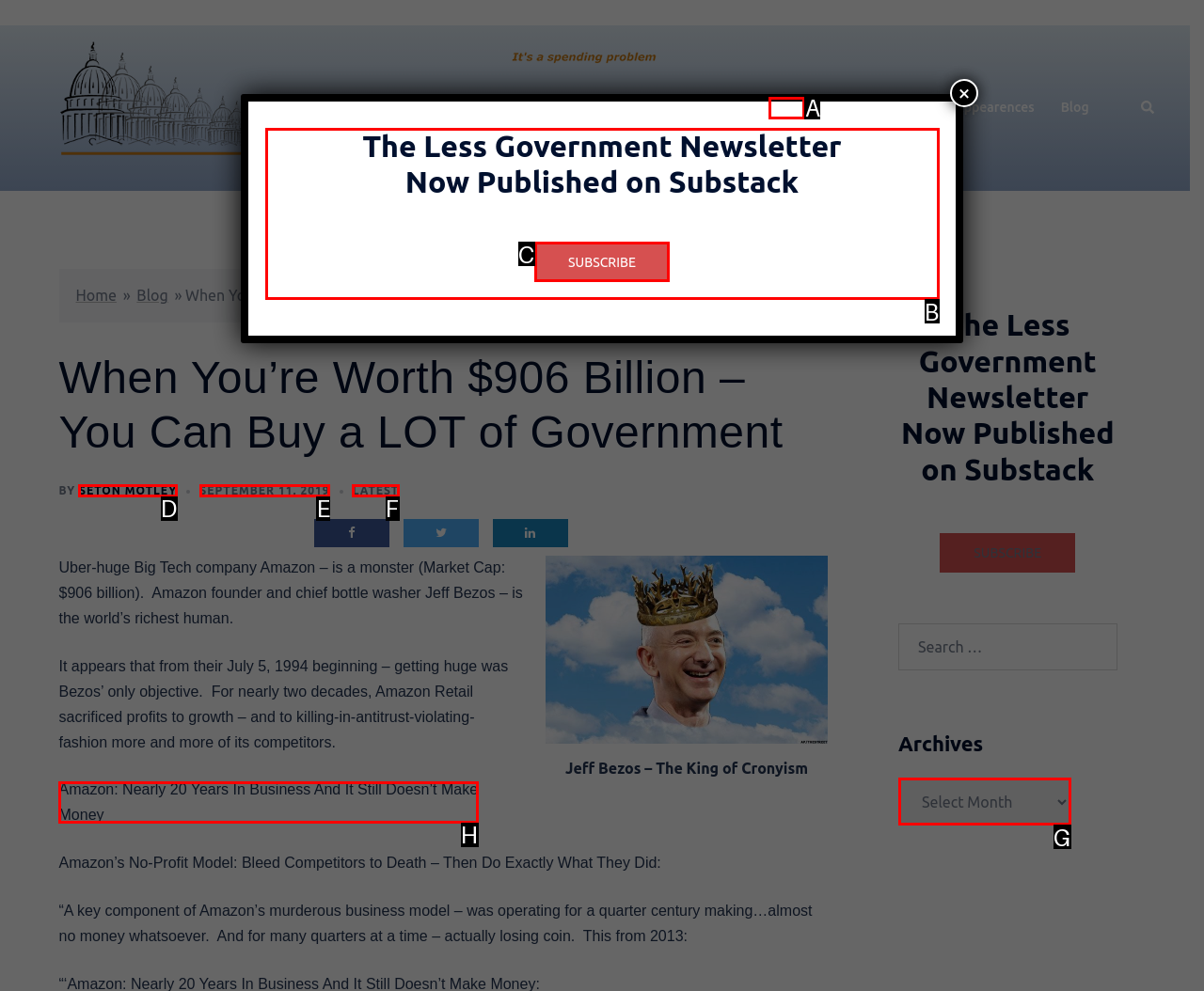Select the option that fits this description: September 11, 2019
Answer with the corresponding letter directly.

E